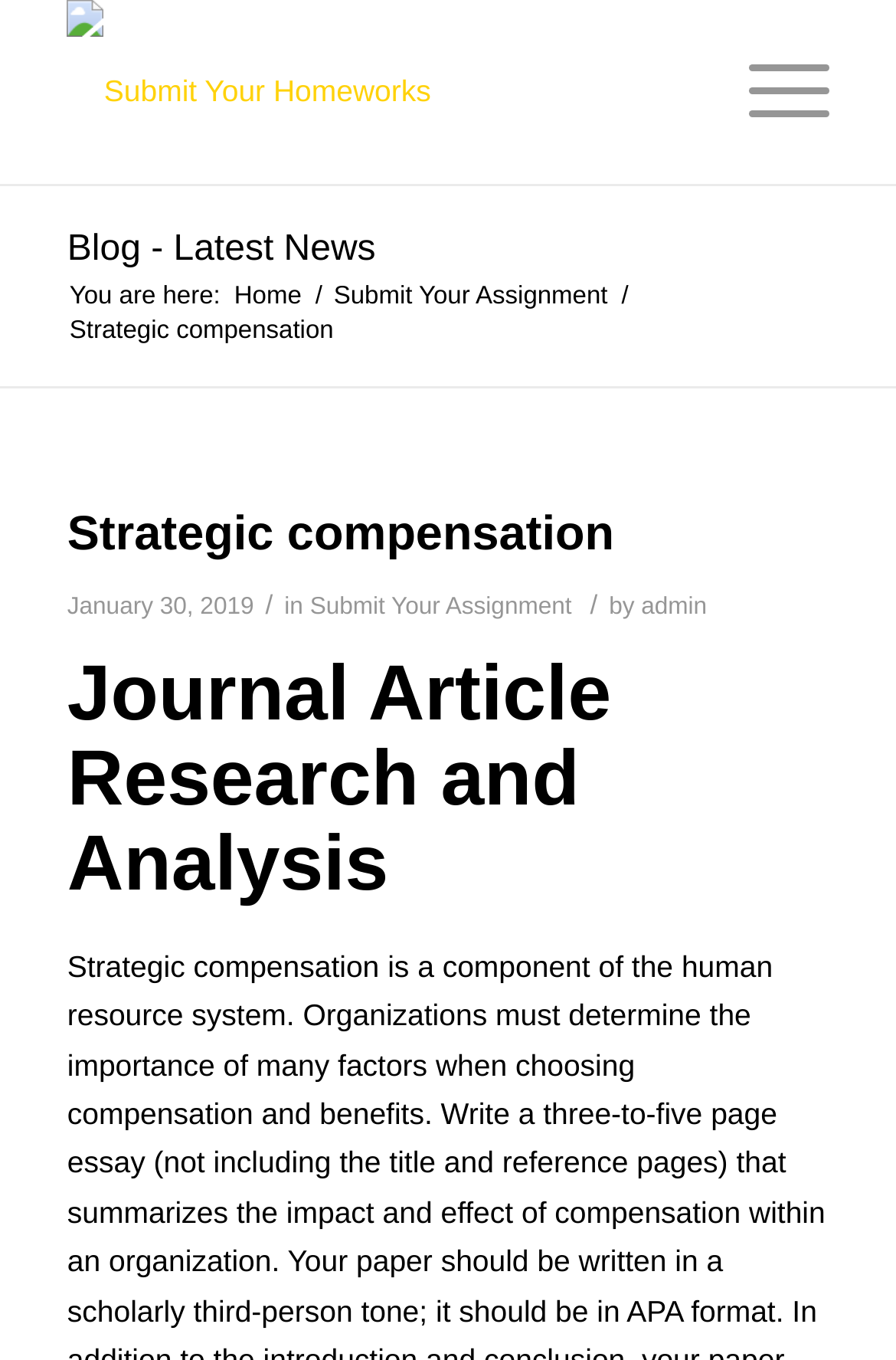What is the title of the journal article?
Based on the image content, provide your answer in one word or a short phrase.

Journal Article Research and Analysis